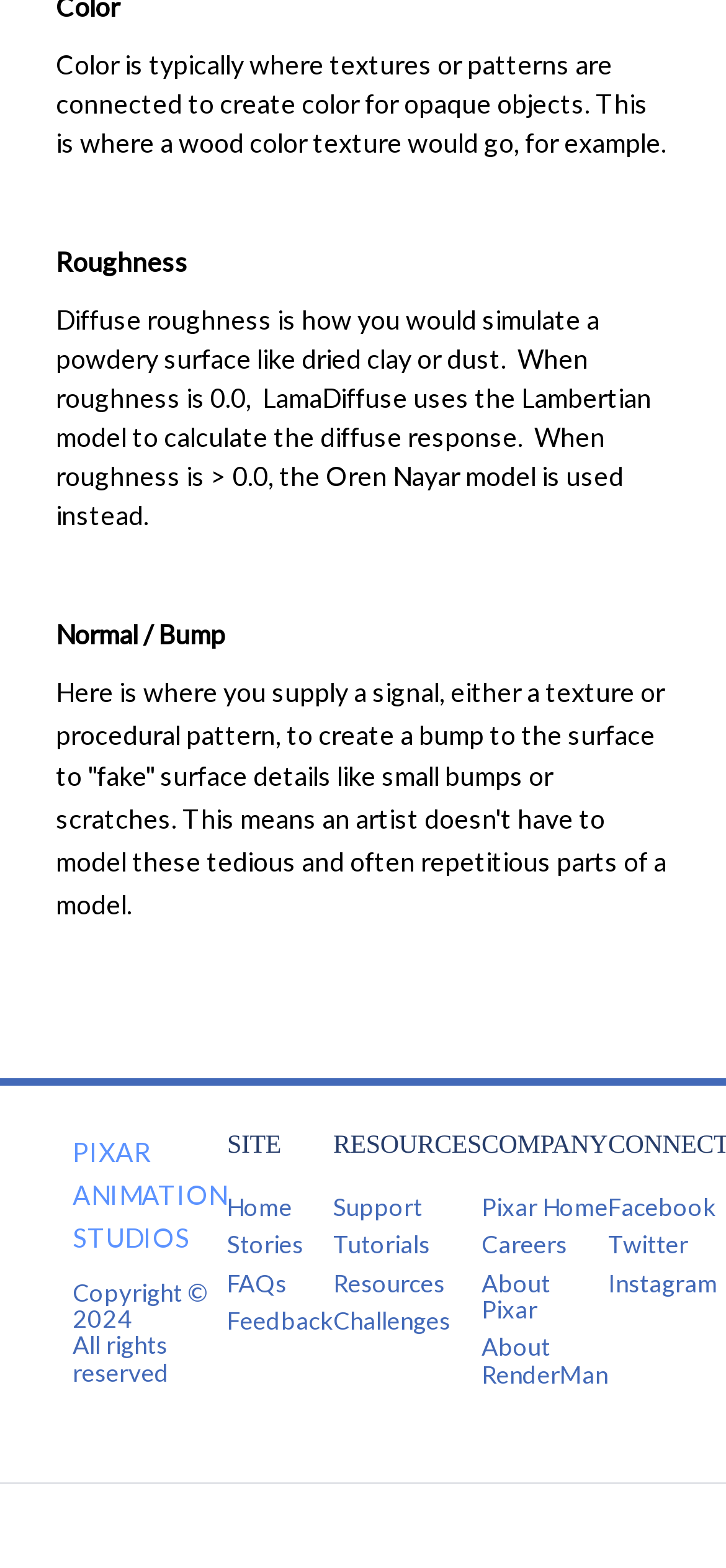Locate the bounding box coordinates of the area that needs to be clicked to fulfill the following instruction: "Visit Pixar Home". The coordinates should be in the format of four float numbers between 0 and 1, namely [left, top, right, bottom].

[0.663, 0.717, 0.838, 0.736]